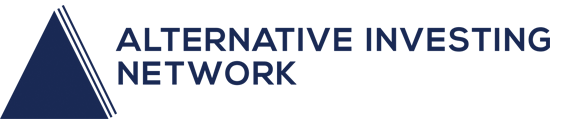Generate a detailed caption that describes the image.

The image features the logo of the "Alternative Investing Network," prominently displaying its name in a modern sans-serif font. The logo is characterized by a stylized blue triangle on the left side, alongside the text that signifies a focus on innovative investment opportunities. The clean design and color scheme convey a sense of professionalism and forward-thinking, aligning with the network's mission to educate and inform investors about alternative investment strategies, particularly in emerging sectors like cannabis. This visual identity serves to establish recognition and trust within the financial community.